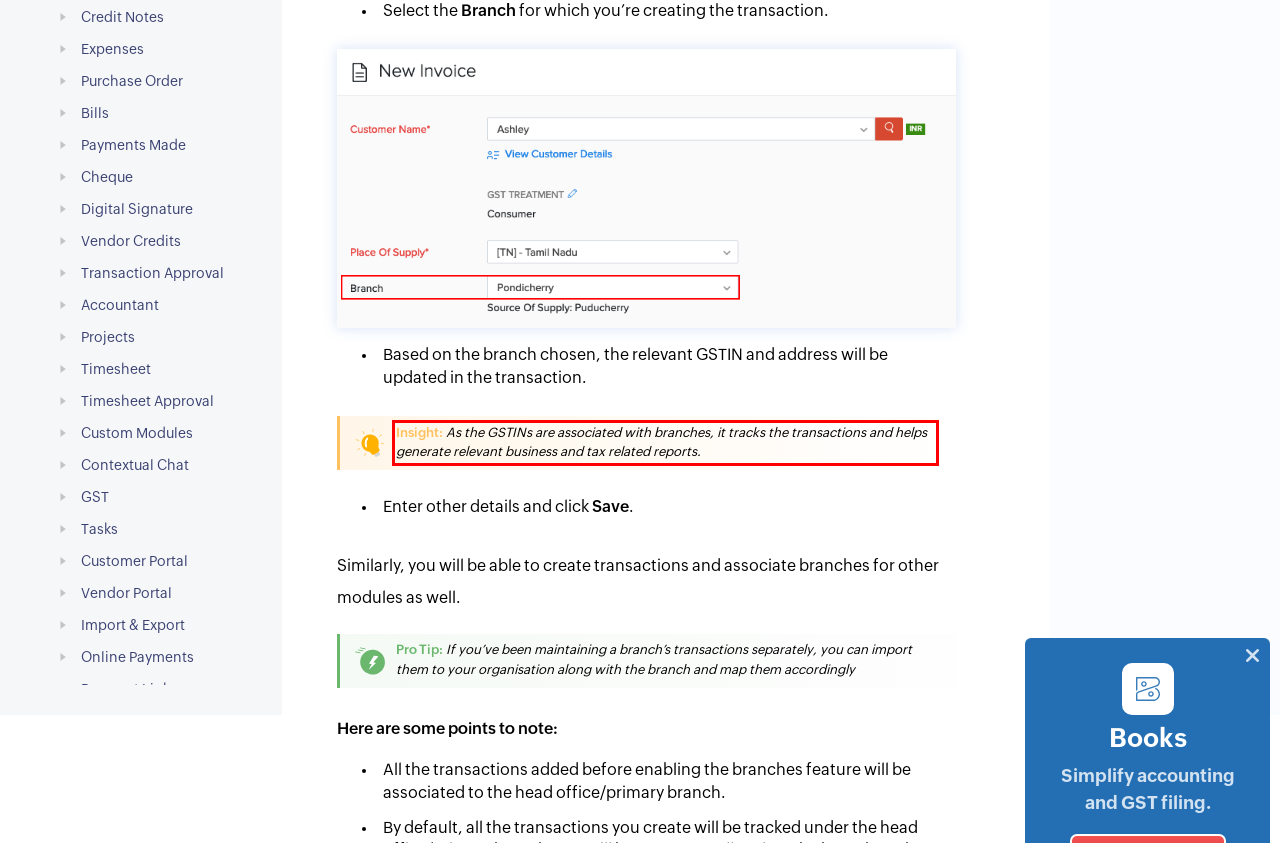Perform OCR on the text inside the red-bordered box in the provided screenshot and output the content.

Insight: As the GSTINs are associated with branches, it tracks the transactions and helps generate relevant business and tax related reports.